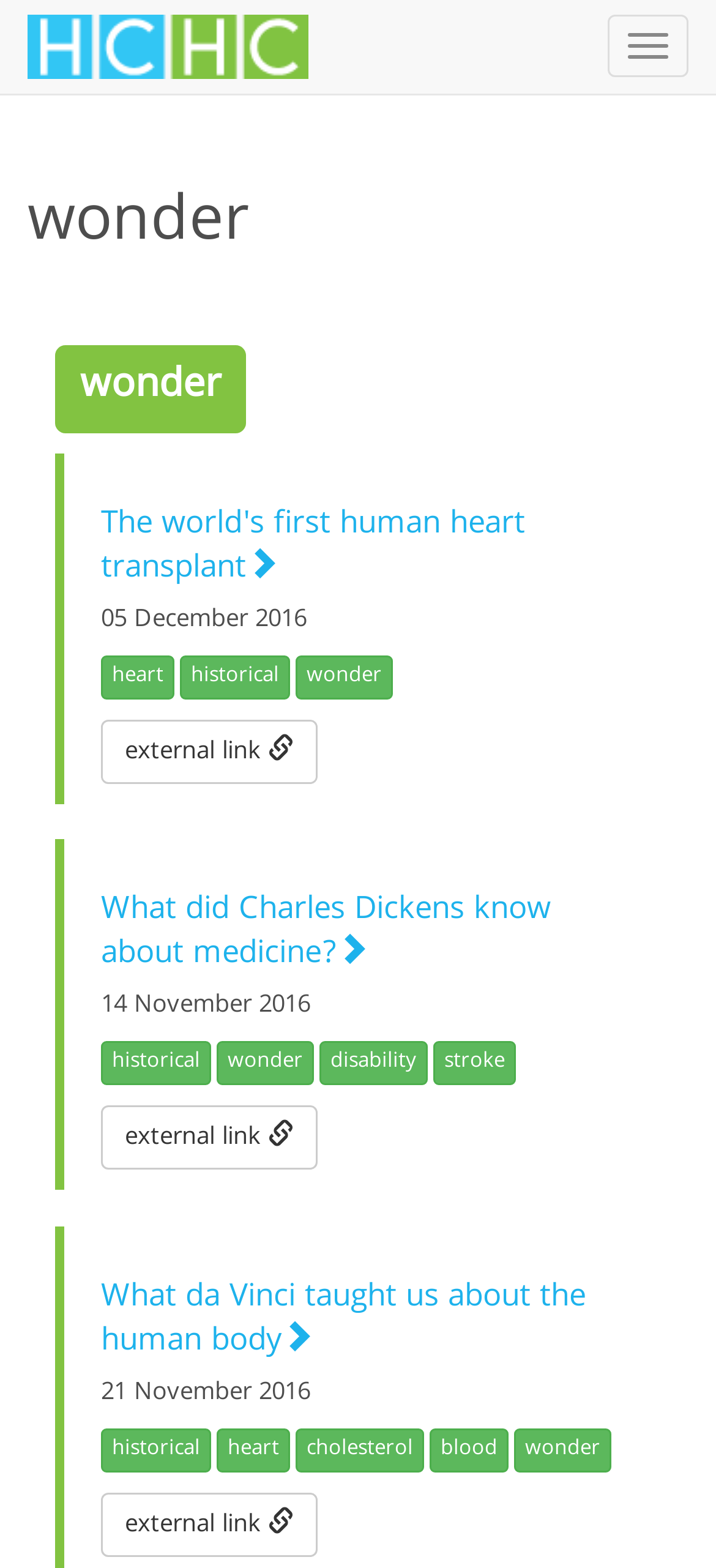Give a one-word or phrase response to the following question: Are there any images on this webpage?

yes